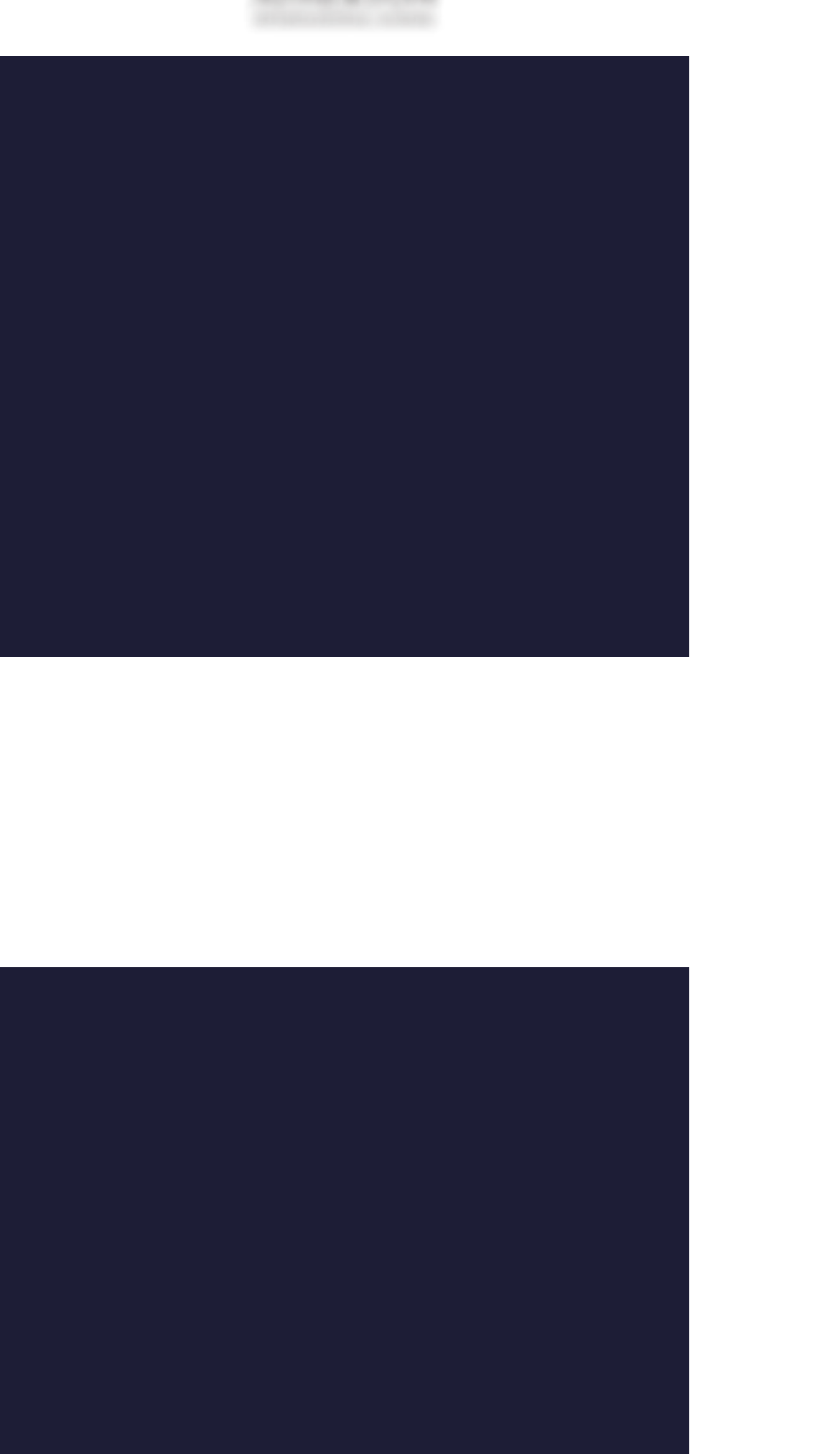Please identify the bounding box coordinates of the clickable area that will allow you to execute the instruction: "contact us".

[0.335, 0.377, 0.485, 0.405]